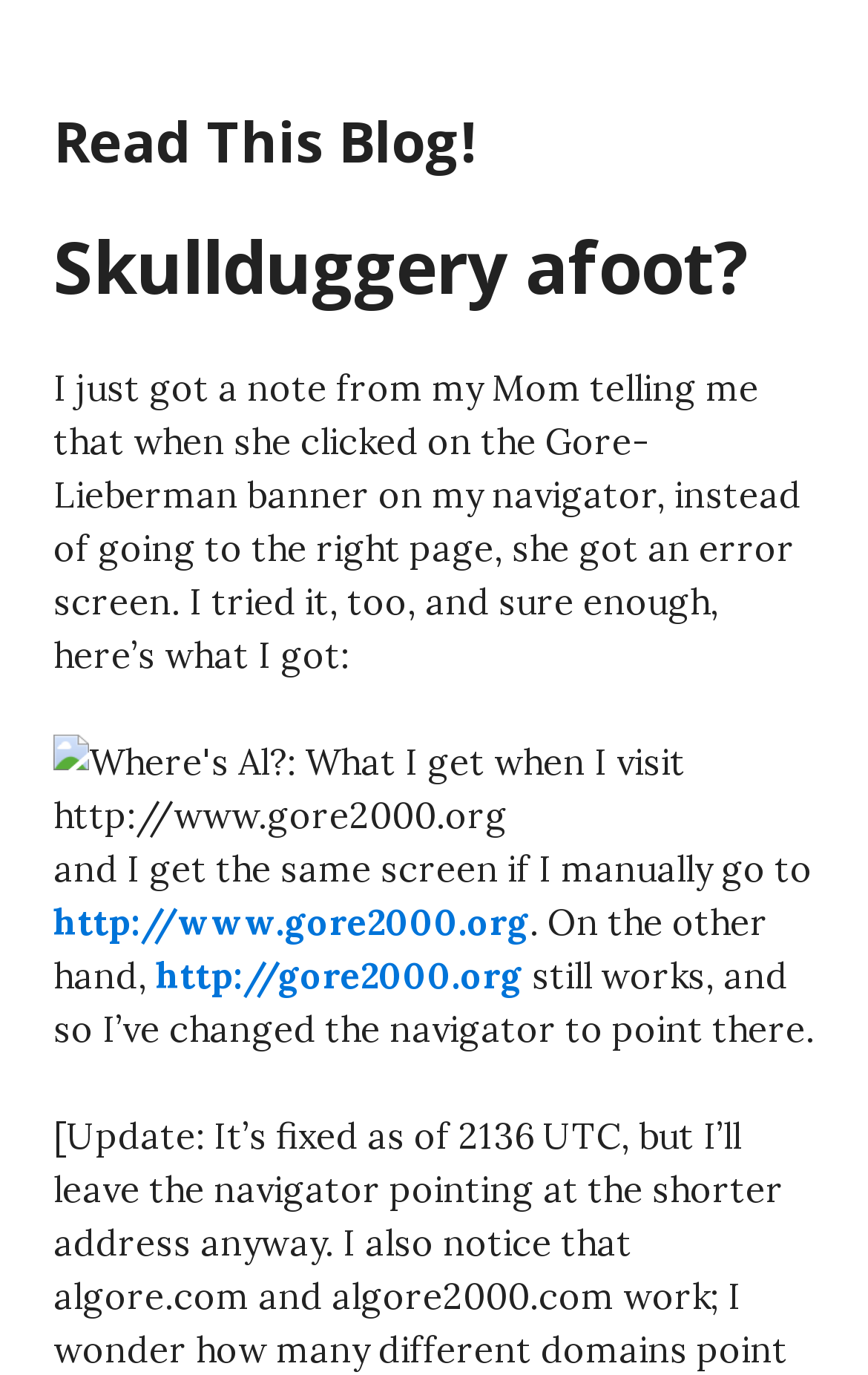Provide a thorough summary of the webpage.

The webpage is a blog post titled "Skullduggery afoot? - Read This Blog!" with a header that reads "Skullduggery afoot?". Below the header, there is a paragraph of text that describes an issue with a Gore-Lieberman banner on the author's navigator, which leads to an error screen when clicked. 

To the right of the text, there is an image with a caption "Where's Al?: What I get when I visit http://www.gore2000.org", which likely shows the error screen mentioned in the text. 

Below the image, there is more text that continues the story, mentioning that the author gets the same error screen when visiting the URL manually. The text also includes two links, one to "http://www.gore2000.org" and another to "http://gore2000.org", which are placed side by side. 

The final sentence of the text explains that the second URL still works, and the author has updated the navigator to point to it. Overall, the webpage appears to be a personal blog post discussing a technical issue with a website.